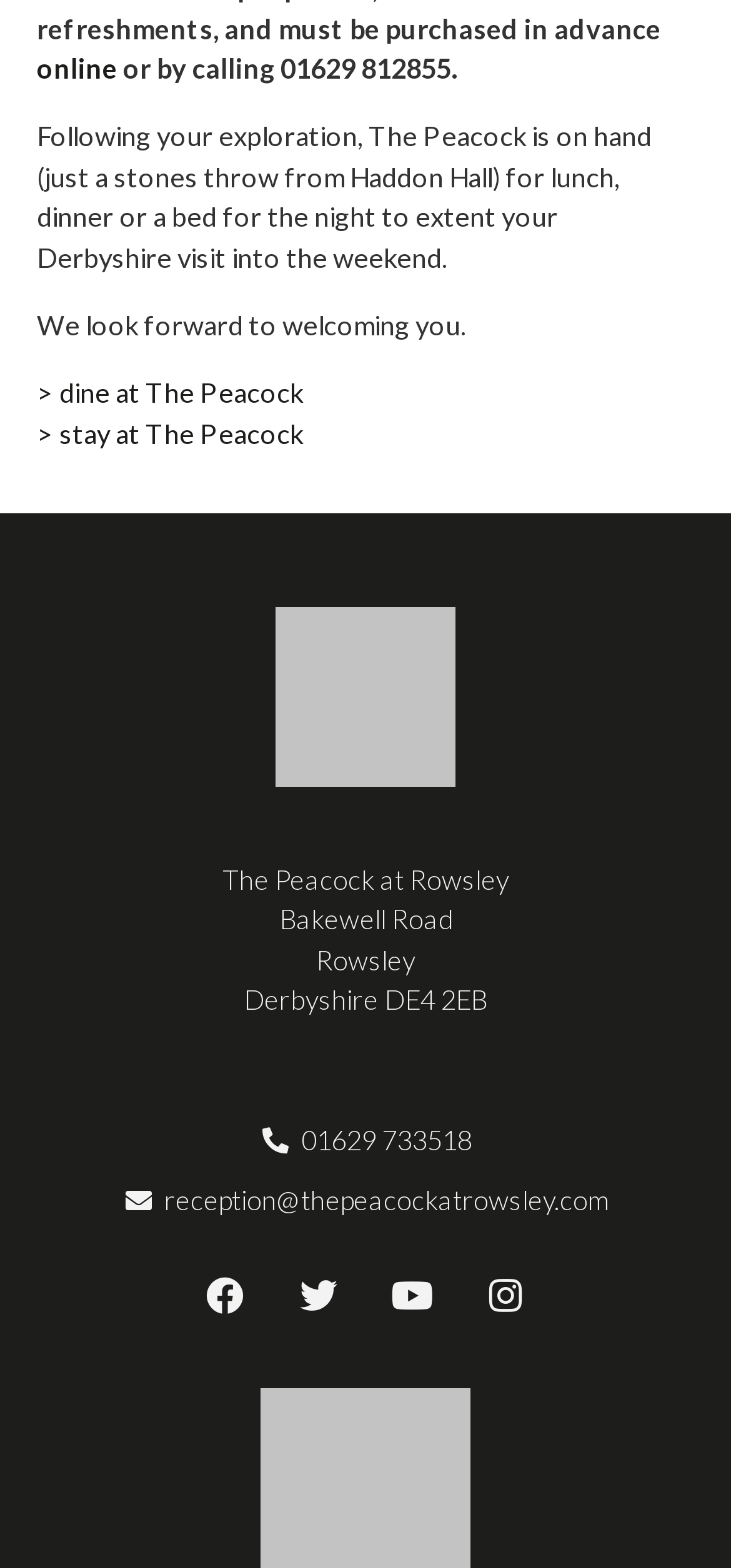Answer the following inquiry with a single word or phrase:
What is the phone number of the hotel?

01629 733518